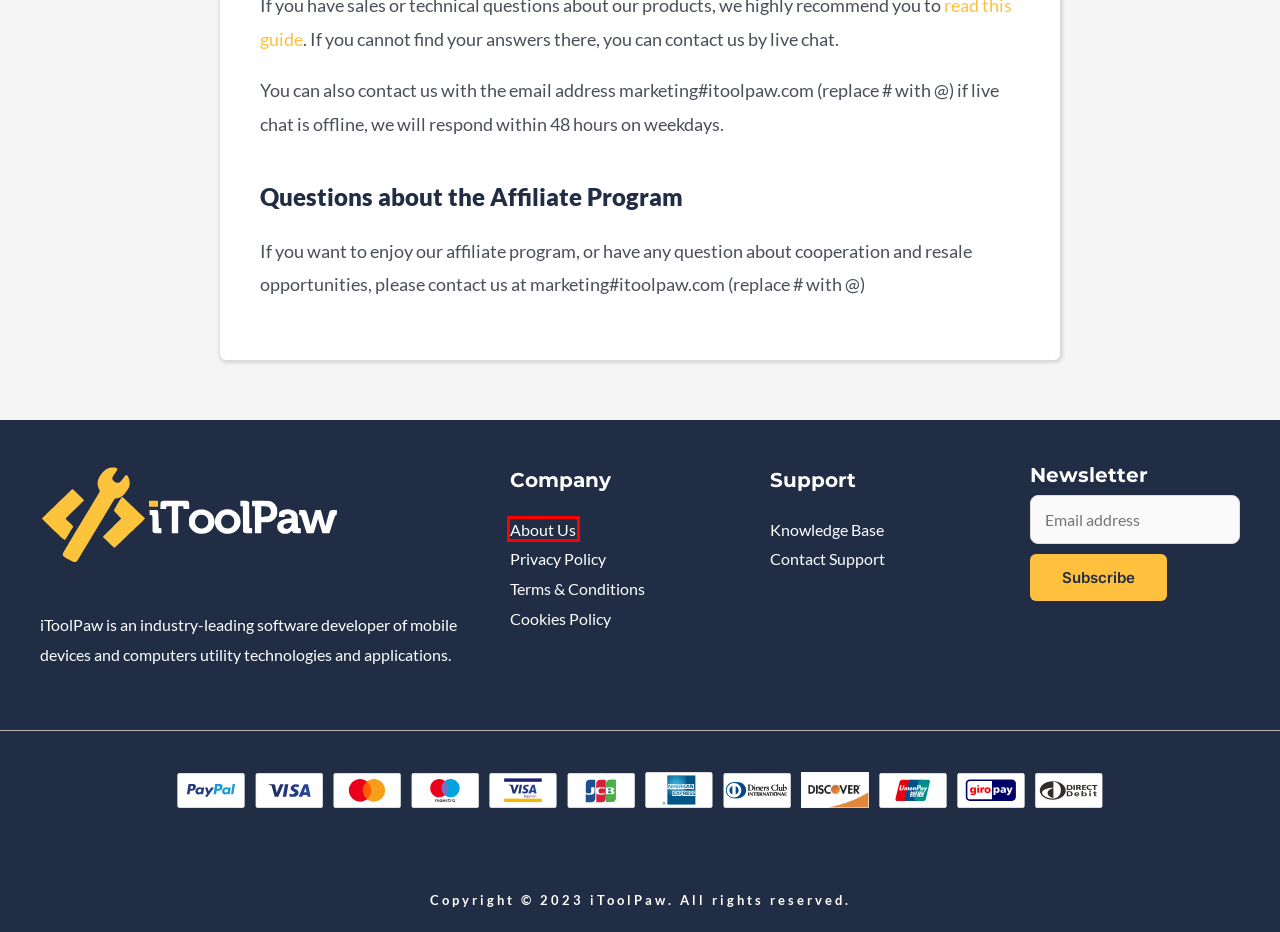Examine the webpage screenshot and identify the UI element enclosed in the red bounding box. Pick the webpage description that most accurately matches the new webpage after clicking the selected element. Here are the candidates:
A. [OFFICIAL] iGPSGo Best Free iOS Location Changer Change iPhone GPS Location without Jailbreak
B. Privacy Policy - iToolPaw
C. Resources - iToolPaw
D. Cookies Policy - iToolPaw
E. My account - iToolPaw
F. Terms & Conditions - iToolPaw
G. iToolPaw iGPSGo Guide (iOS 17 Supported) - iToolPaw
H. About Us - iToolPaw

H